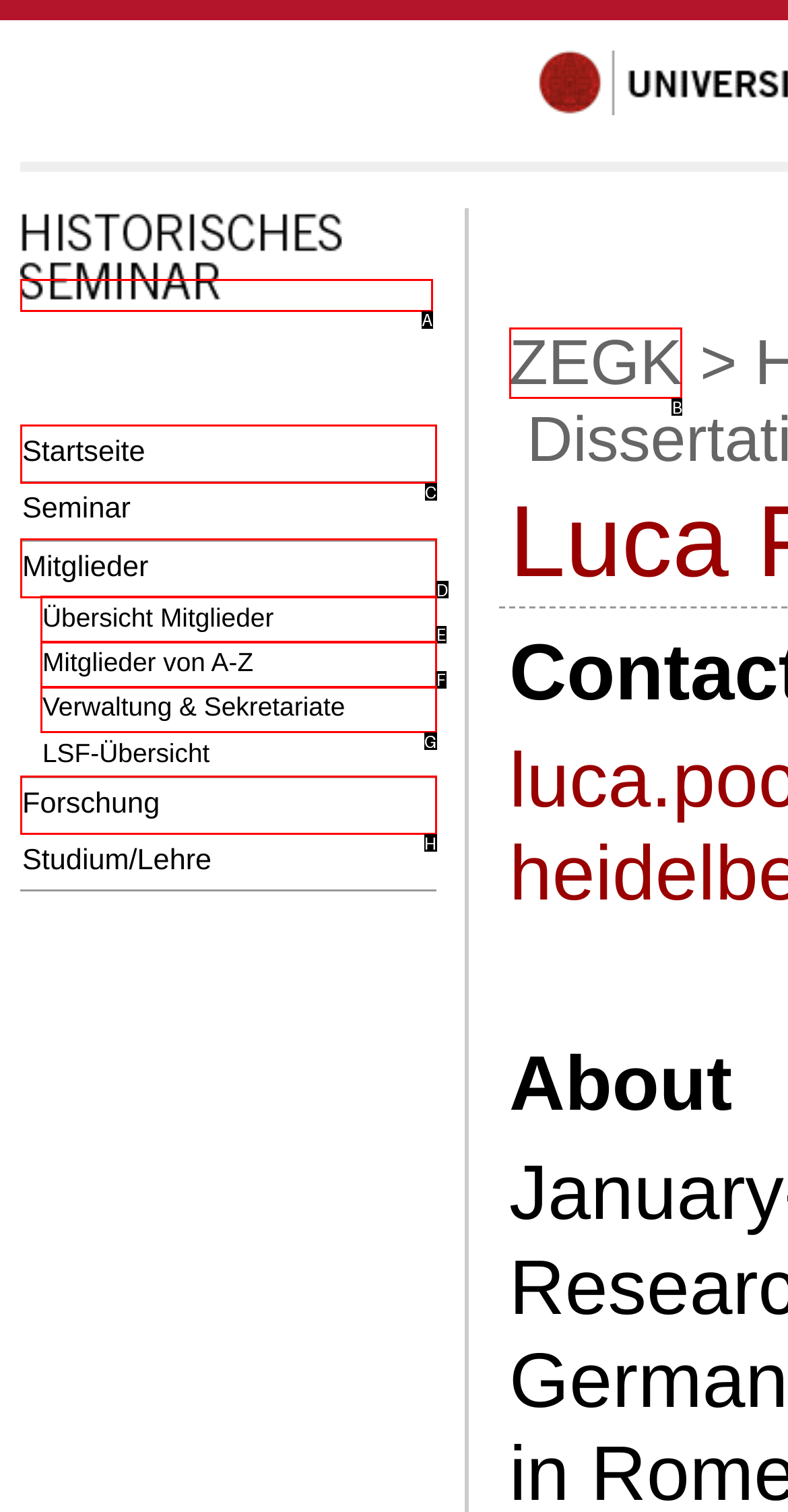Select the HTML element to finish the task: explore Forschung Reply with the letter of the correct option.

H